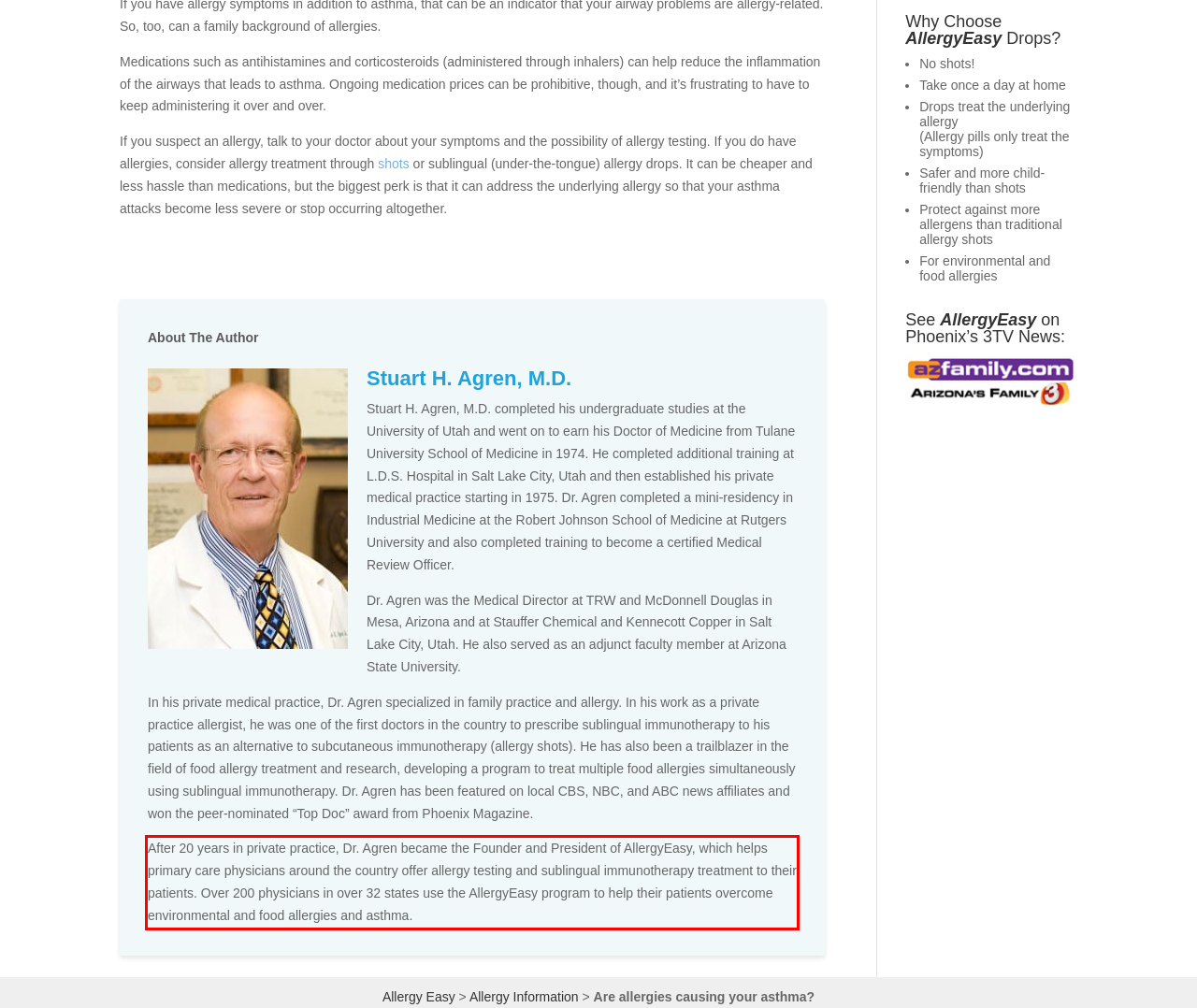Using OCR, extract the text content found within the red bounding box in the given webpage screenshot.

After 20 years in private practice, Dr. Agren became the Founder and President of AllergyEasy, which helps primary care physicians around the country offer allergy testing and sublingual immunotherapy treatment to their patients. Over 200 physicians in over 32 states use the AllergyEasy program to help their patients overcome environmental and food allergies and asthma.